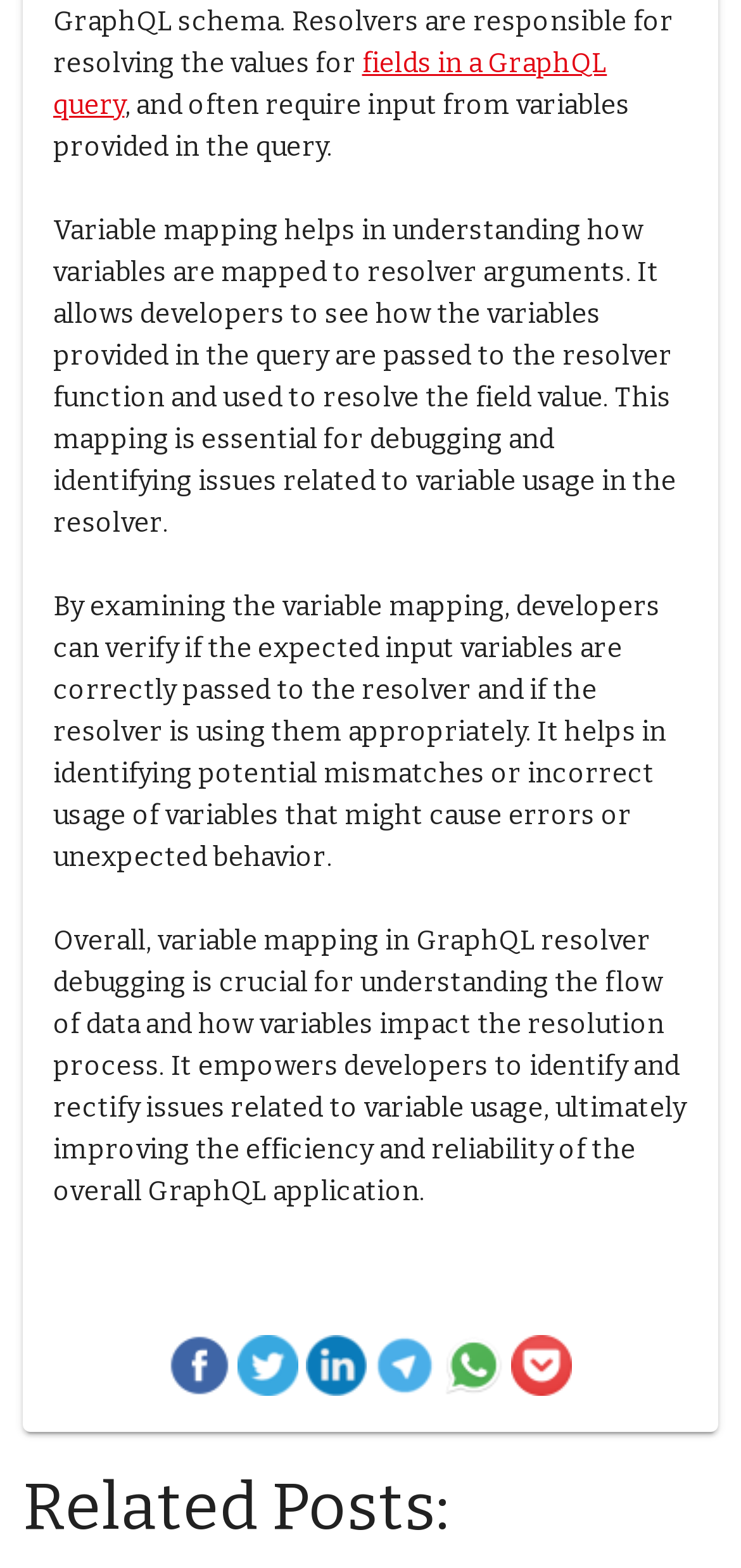What is the section title above the list of social media links?
Refer to the image and provide a thorough answer to the question.

The section title above the list of social media links is 'Related Posts:', which suggests that the links provided are related to the topic of the webpage, which is GraphQL resolver debugging.